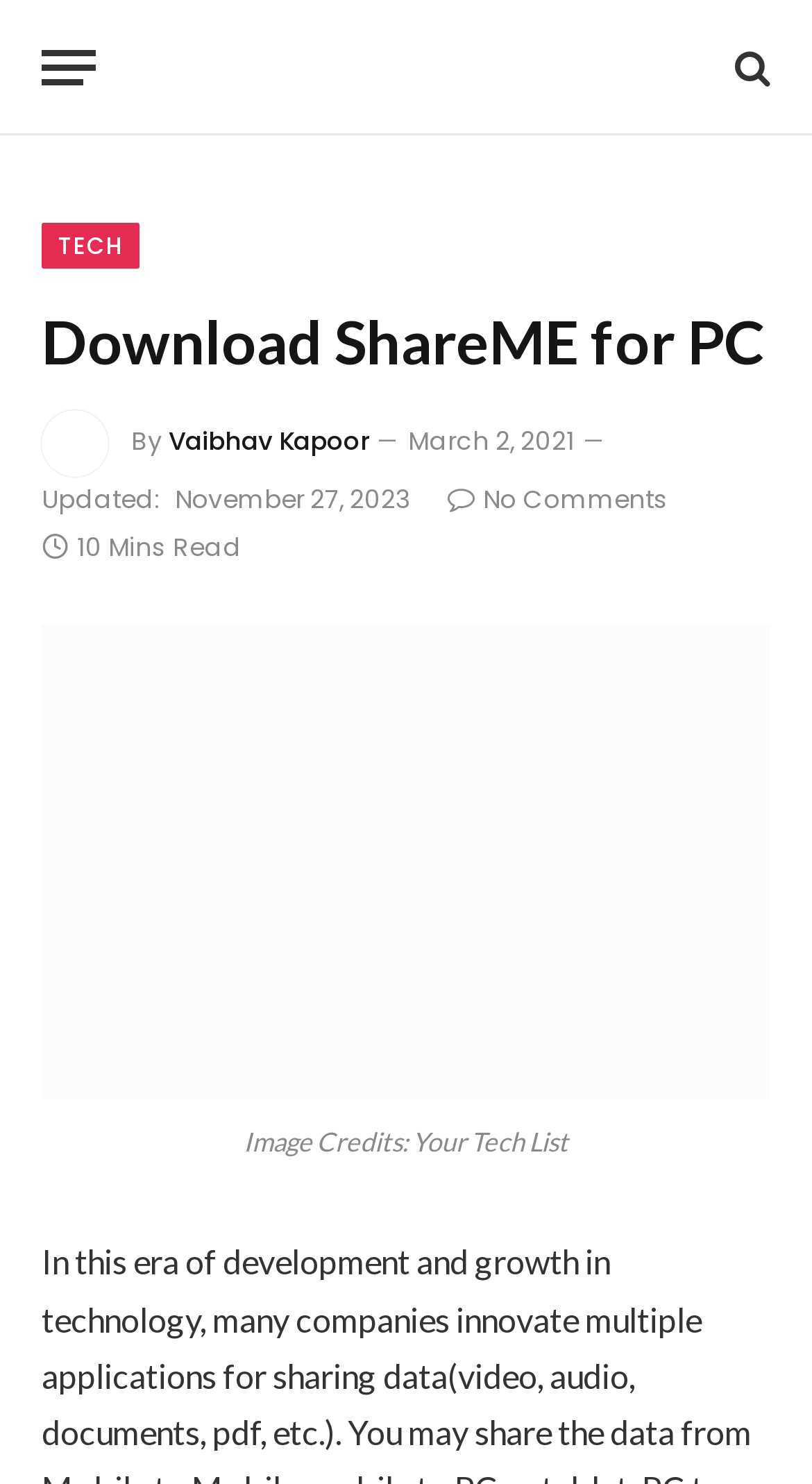Can you give a comprehensive explanation to the question given the content of the image?
What is the category of the article?

I found the category by looking at the link 'TECH' which is a separate element on the page.